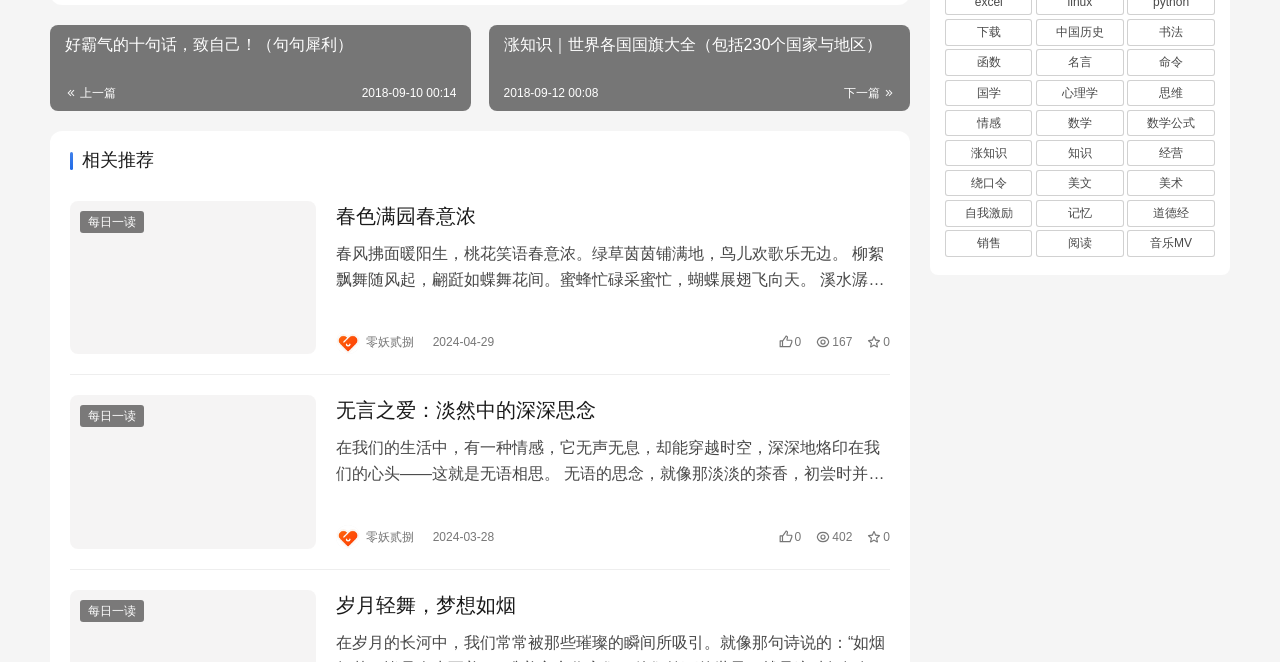How many articles are there in the '涨知识' category?
Examine the webpage screenshot and provide an in-depth answer to the question.

The number of articles in the '涨知识' category can be found by looking at the link element with the text '涨知识 (561 个项目)' which is located in the category list section.